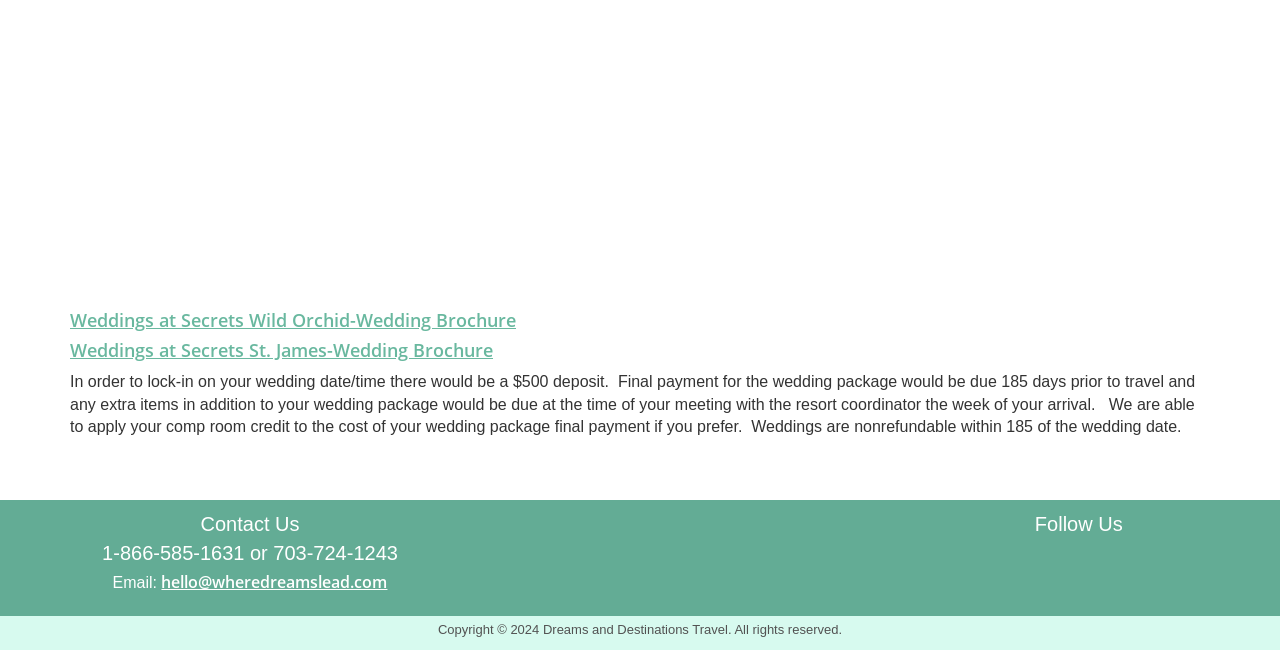What is the copyright year of Dreams and Destinations Travel?
Respond with a short answer, either a single word or a phrase, based on the image.

2024